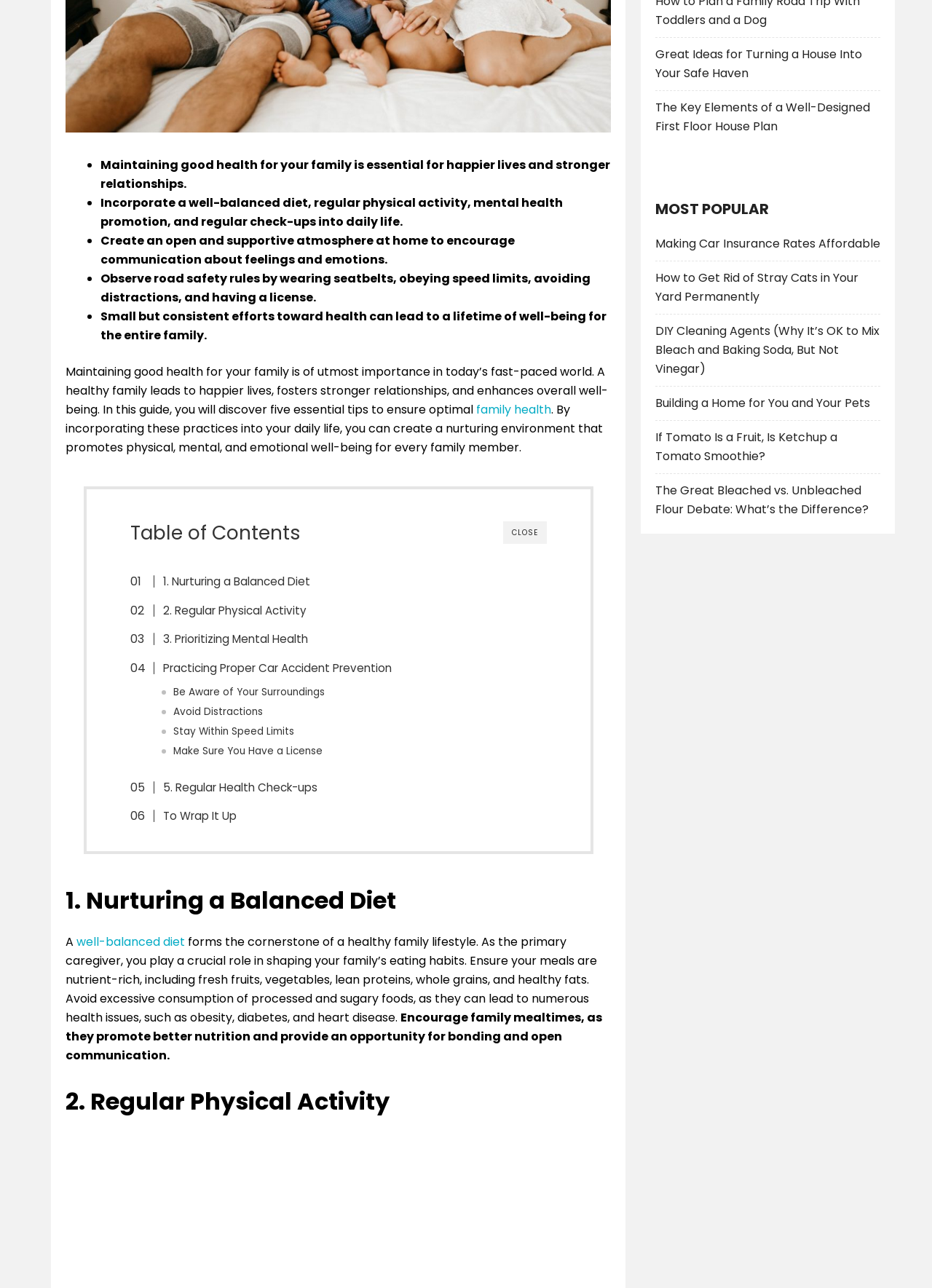Identify the bounding box of the UI component described as: "5. Regular Health Check-ups".

[0.156, 0.605, 0.341, 0.618]